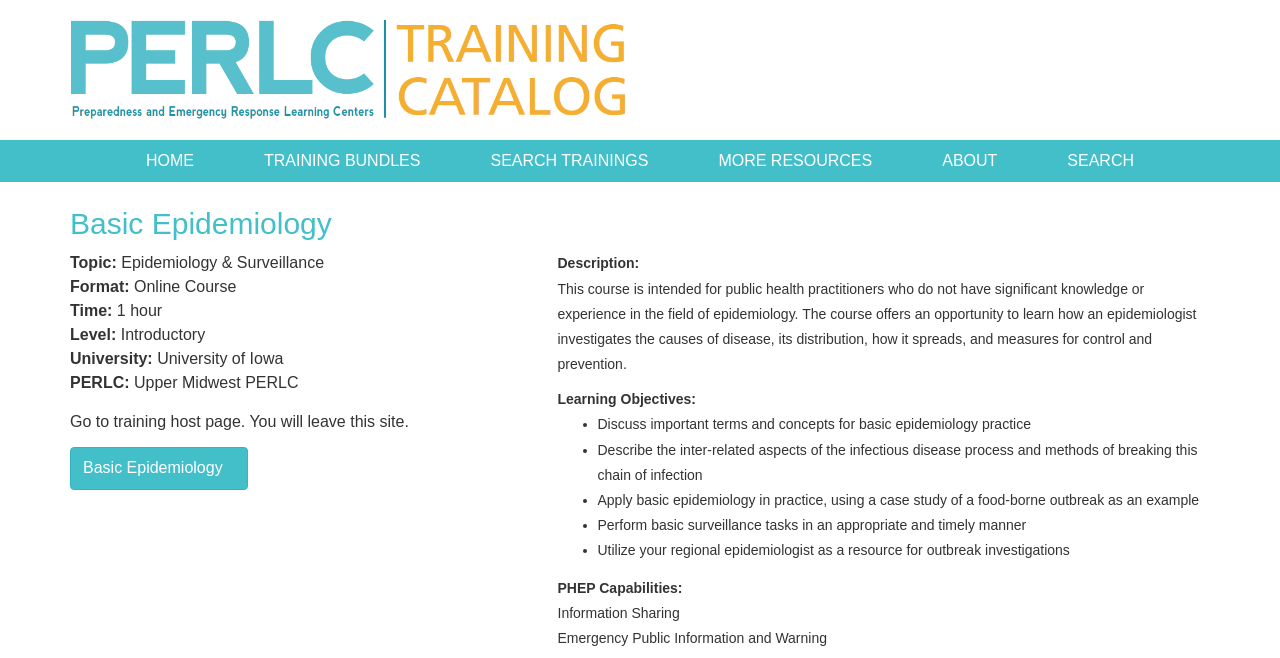What is the topic of the training course?
Answer the question in as much detail as possible.

I determined the answer by looking at the 'Topic:' section of the webpage, which is located below the 'Basic Epidemiology' heading. The text 'Epidemiology & Surveillance' is listed as the topic of the training course.